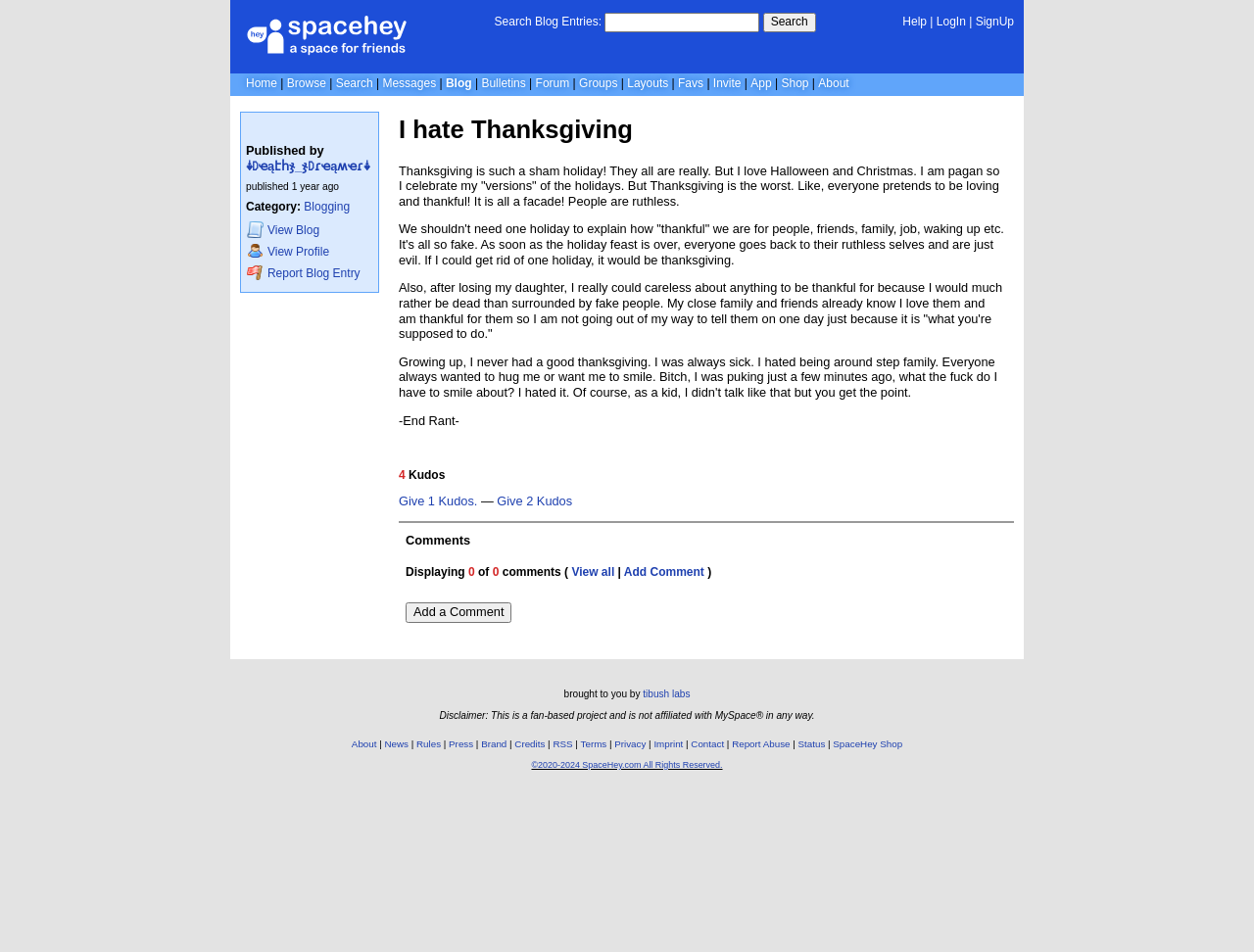Please find the bounding box for the UI element described by: "Give 1 Kudos.".

[0.318, 0.52, 0.381, 0.535]